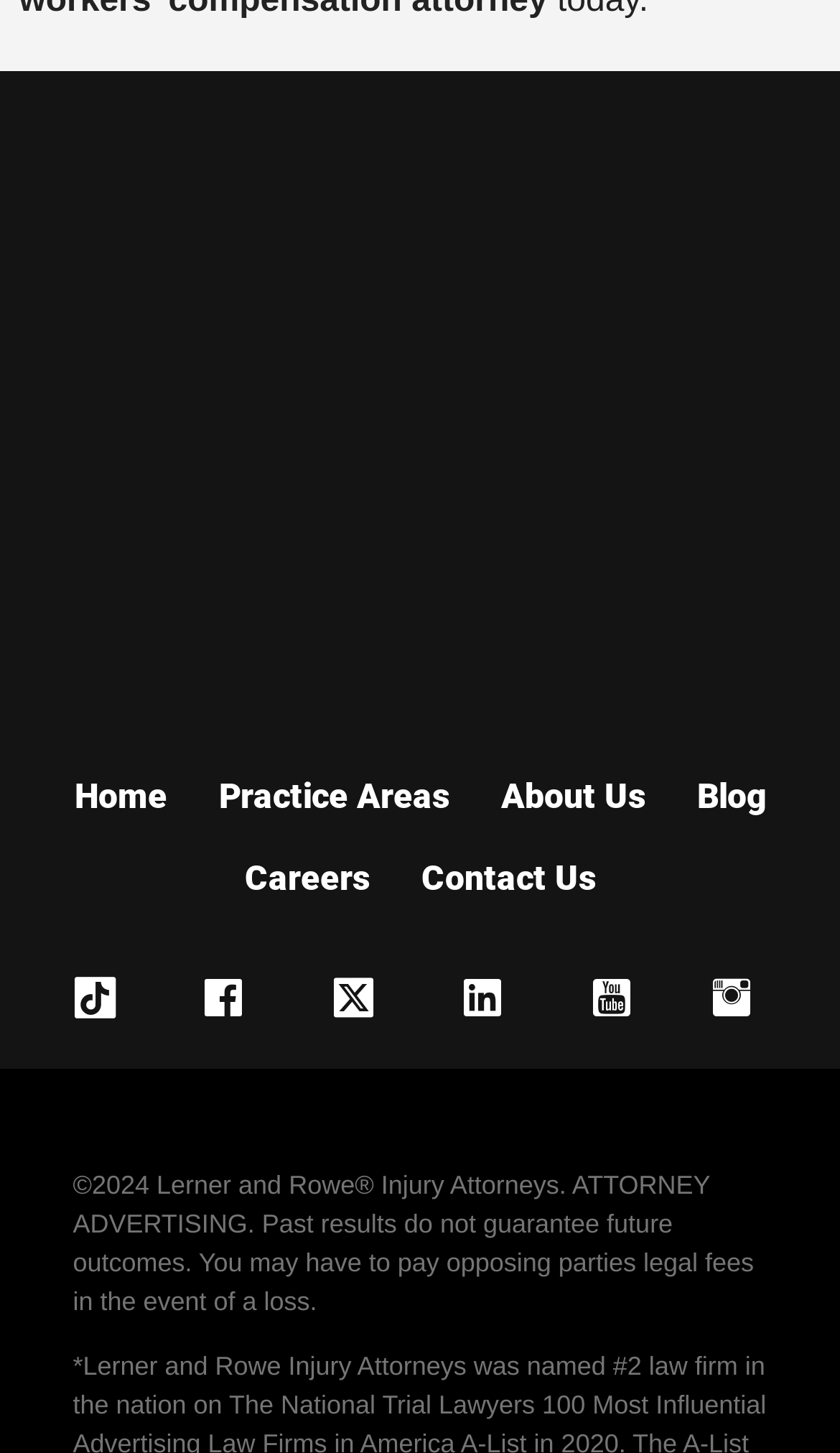Identify the bounding box coordinates for the element that needs to be clicked to fulfill this instruction: "view practice areas". Provide the coordinates in the format of four float numbers between 0 and 1: [left, top, right, bottom].

[0.235, 0.521, 0.56, 0.577]